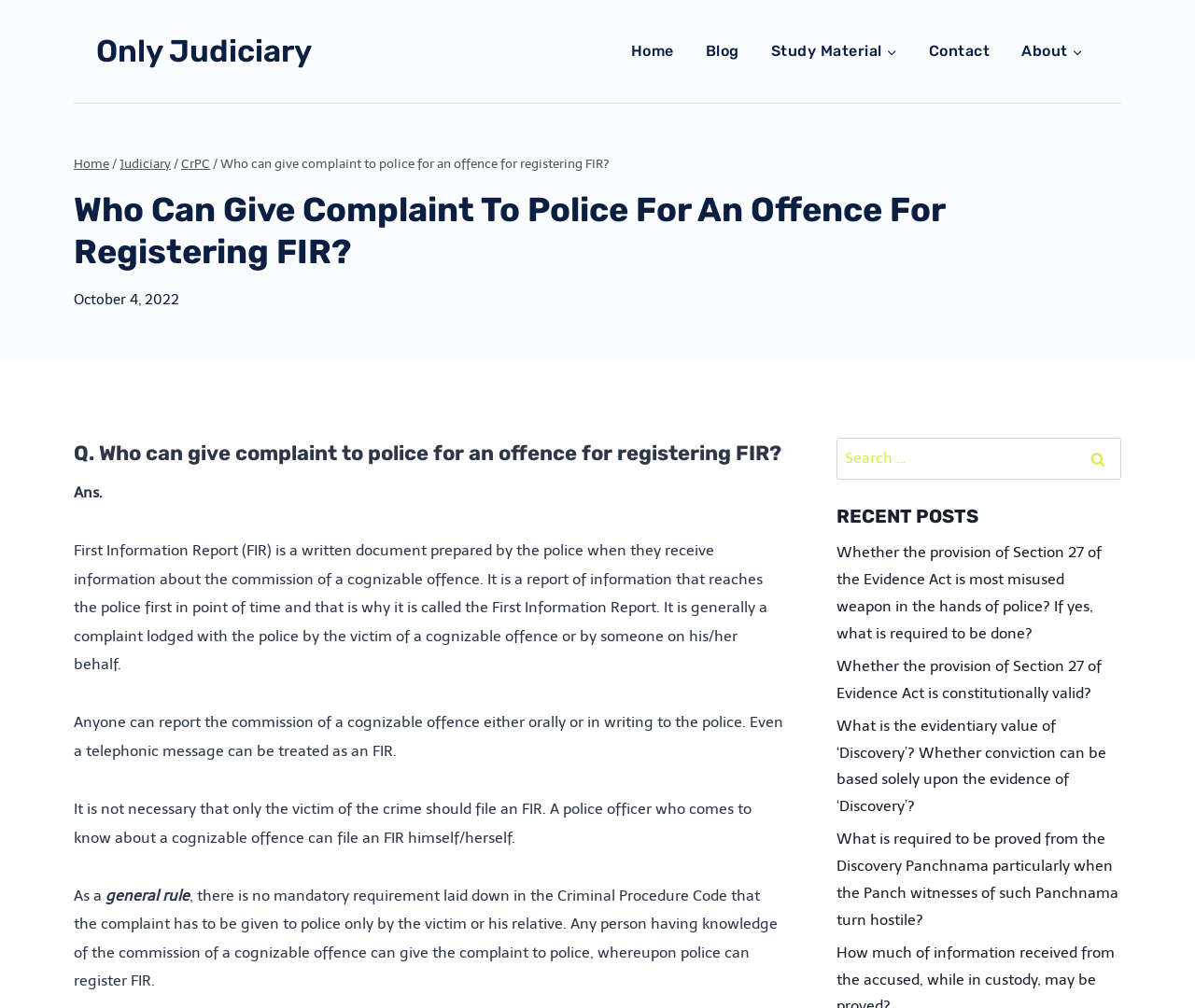From the screenshot, find the bounding box of the UI element matching this description: "parent_node: About aria-label="Expand child menu"". Supply the bounding box coordinates in the form [left, top, right, bottom], each a float between 0 and 1.

[0.896, 0.037, 0.907, 0.065]